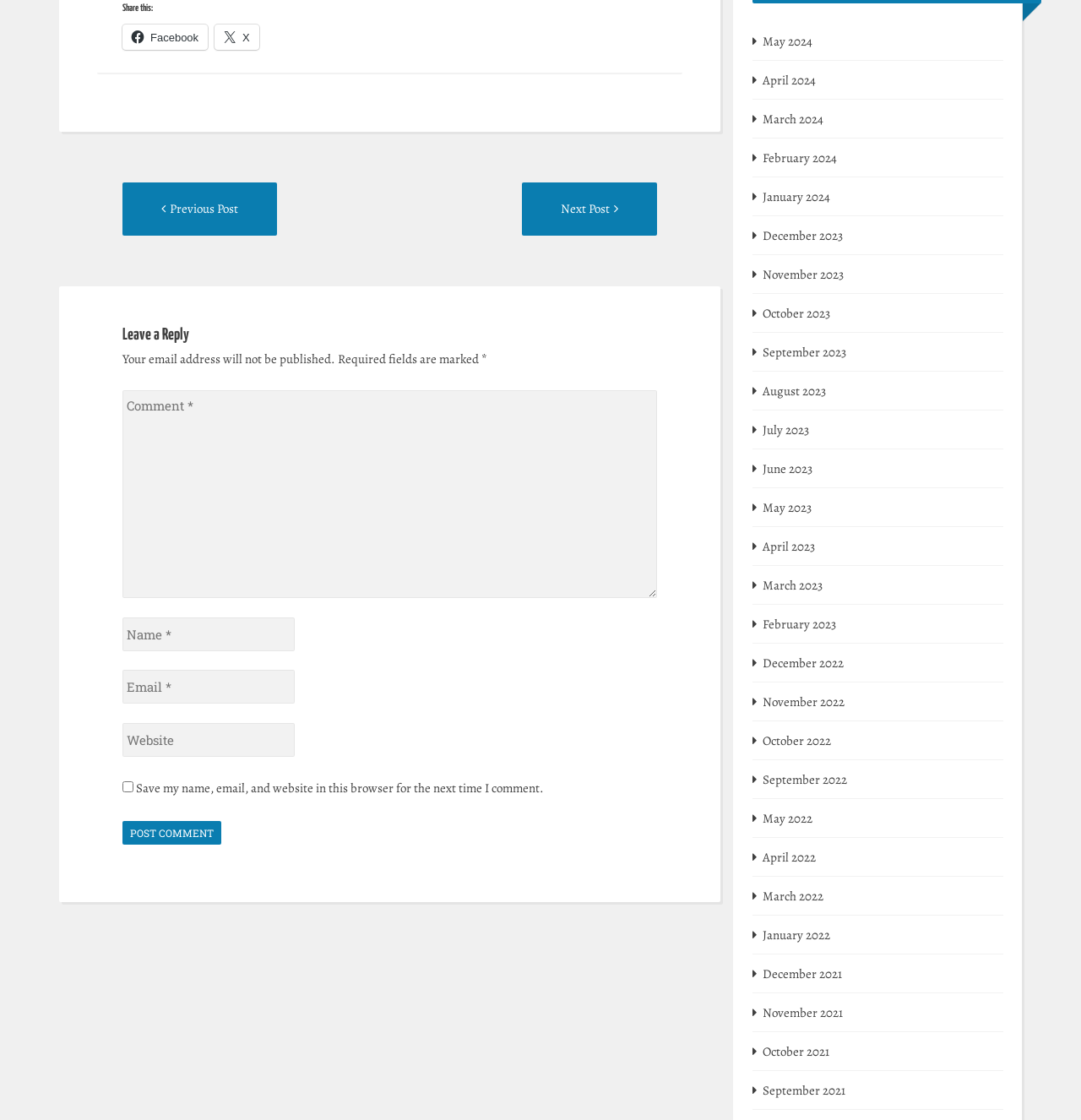Could you provide the bounding box coordinates for the portion of the screen to click to complete this instruction: "Click on the Facebook link"?

[0.113, 0.022, 0.192, 0.045]